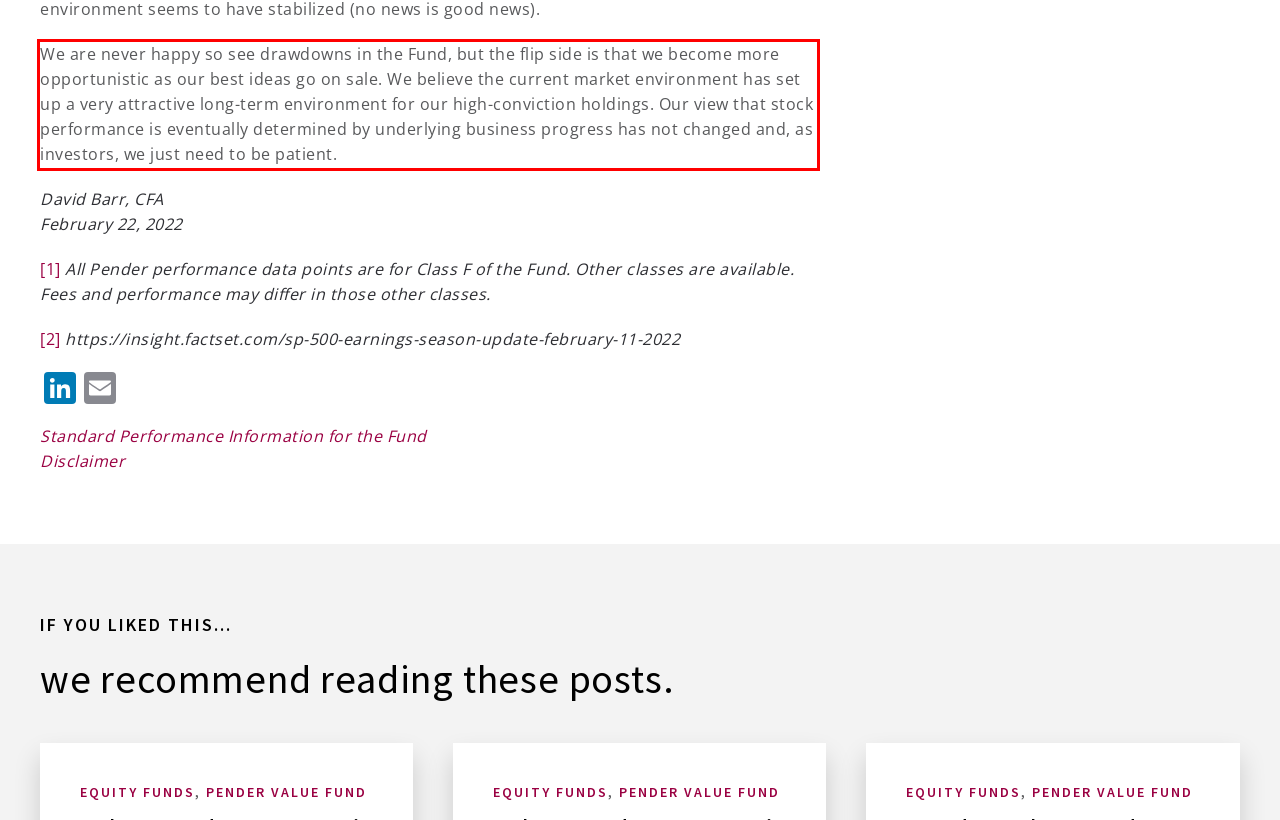There is a screenshot of a webpage with a red bounding box around a UI element. Please use OCR to extract the text within the red bounding box.

We are never happy so see drawdowns in the Fund, but the flip side is that we become more opportunistic as our best ideas go on sale. We believe the current market environment has set up a very attractive long-term environment for our high-conviction holdings. Our view that stock performance is eventually determined by underlying business progress has not changed and, as investors, we just need to be patient.